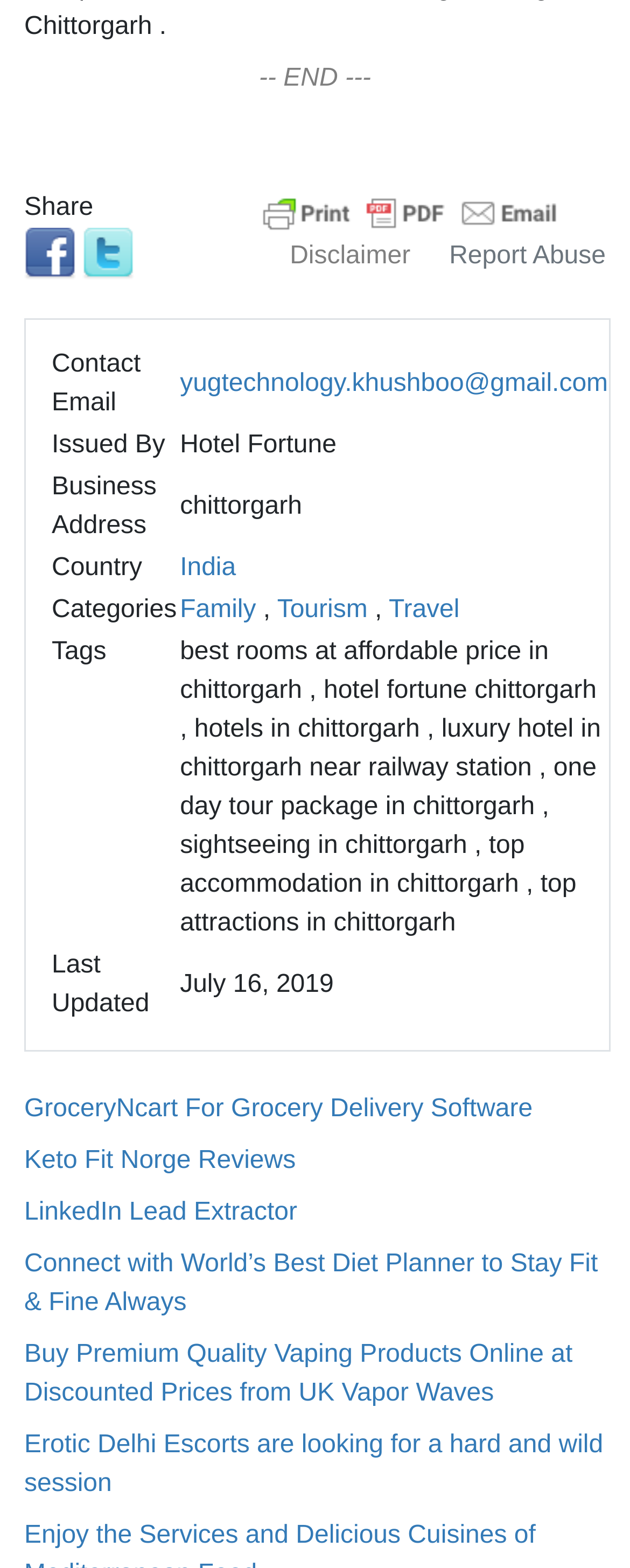Please locate the bounding box coordinates for the element that should be clicked to achieve the following instruction: "View recent posts". Ensure the coordinates are given as four float numbers between 0 and 1, i.e., [left, top, right, bottom].

None